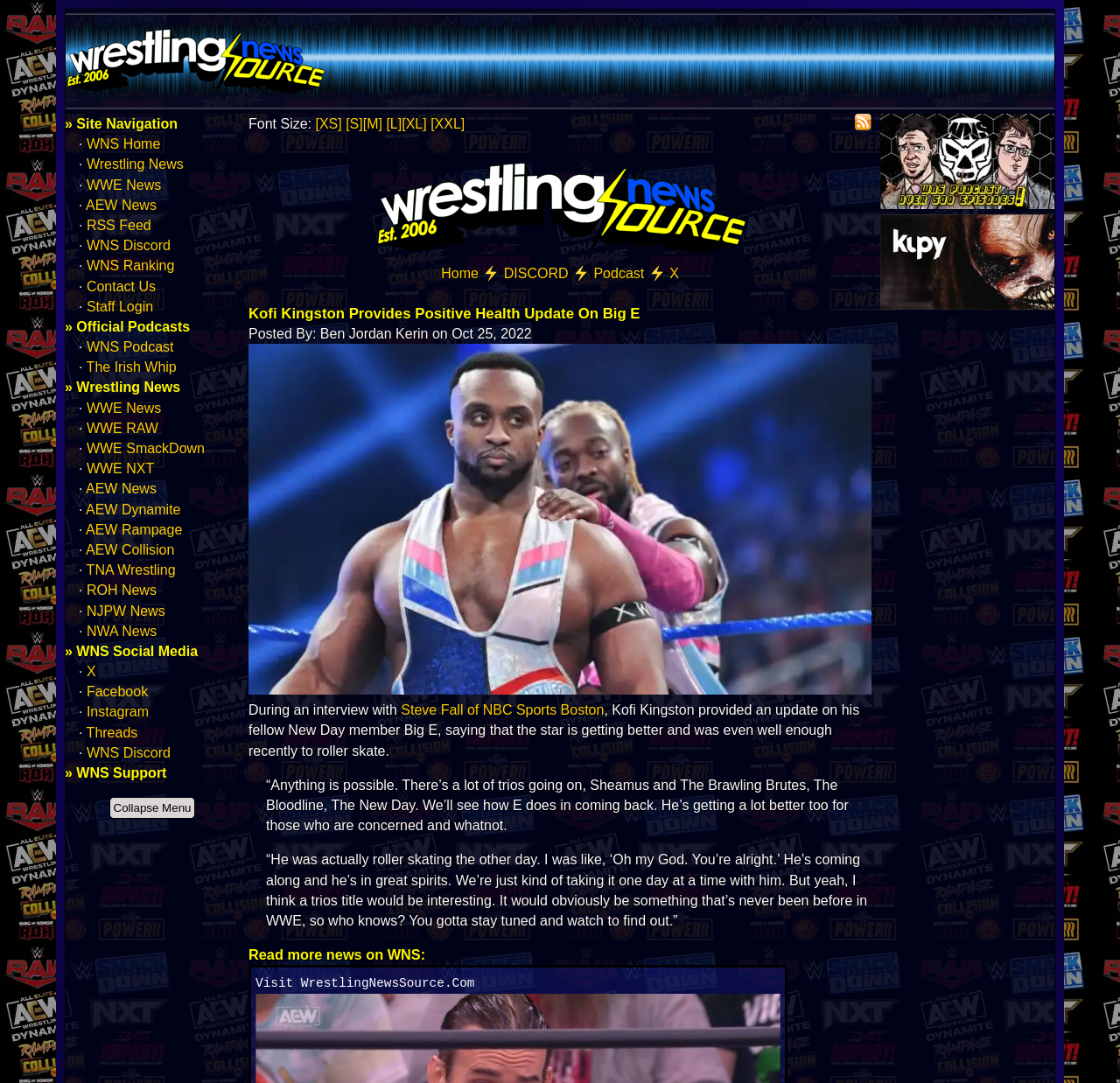Determine the bounding box coordinates of the clickable element necessary to fulfill the instruction: "Click on WWE News". Provide the coordinates as four float numbers within the 0 to 1 range, i.e., [left, top, right, bottom].

[0.077, 0.164, 0.144, 0.177]